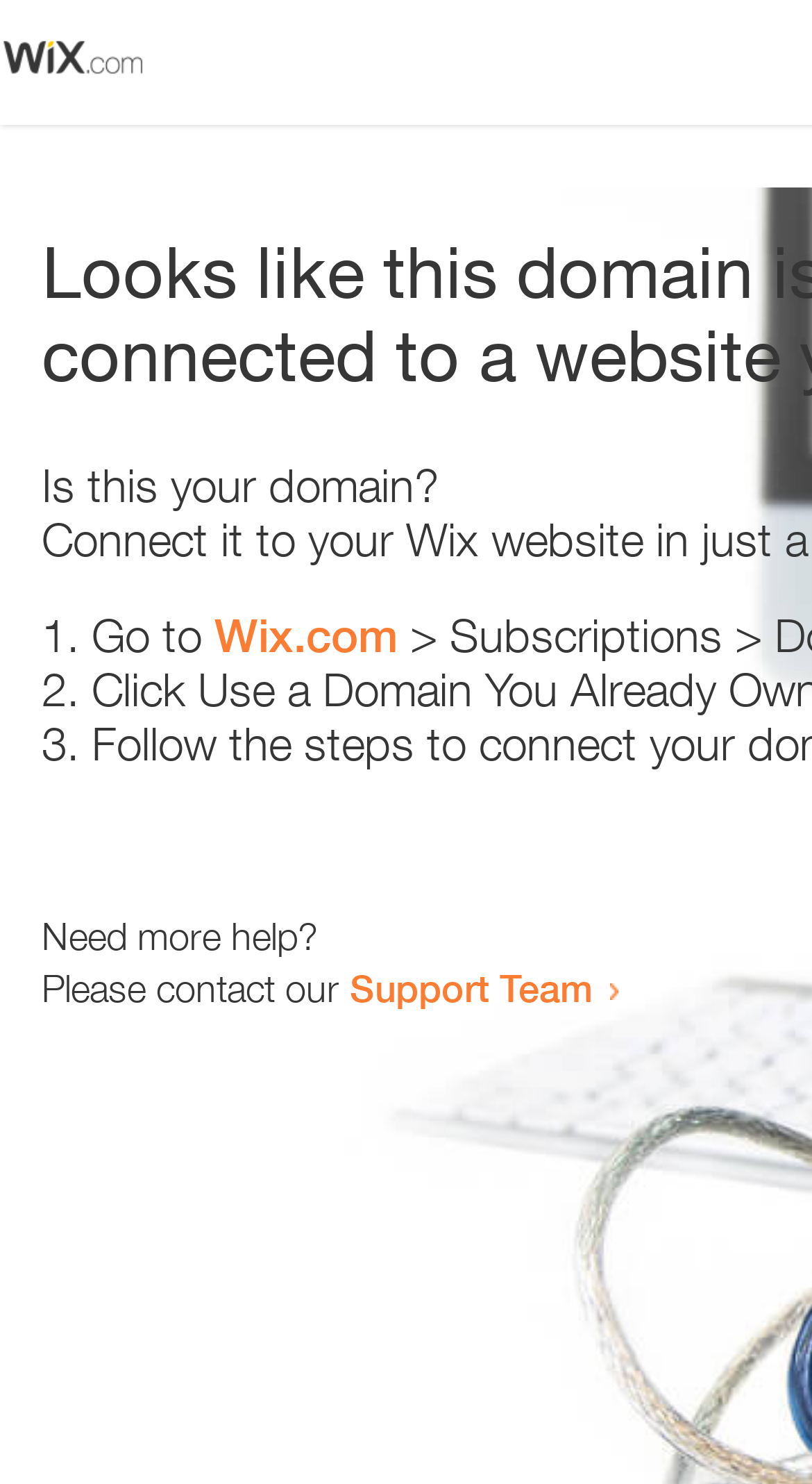Use a single word or phrase to respond to the question:
Is there an image on the webpage?

Yes